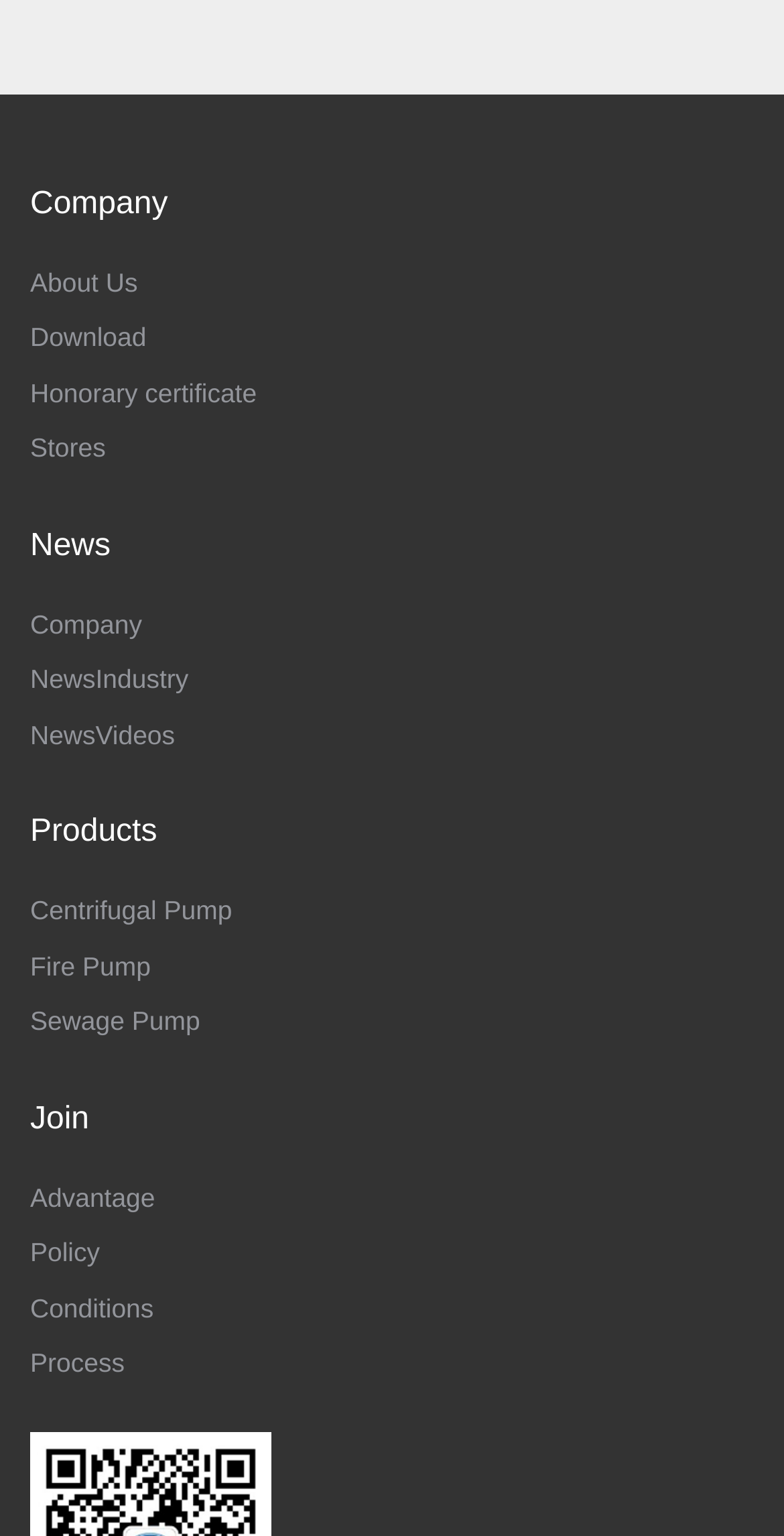Refer to the image and provide an in-depth answer to the question:
What types of news are available?

Under the 'News' heading, there are links to pages such as 'Company', 'NewsIndustry', and 'NewsVideos', which indicate that the website offers news related to the company, industry, and videos.